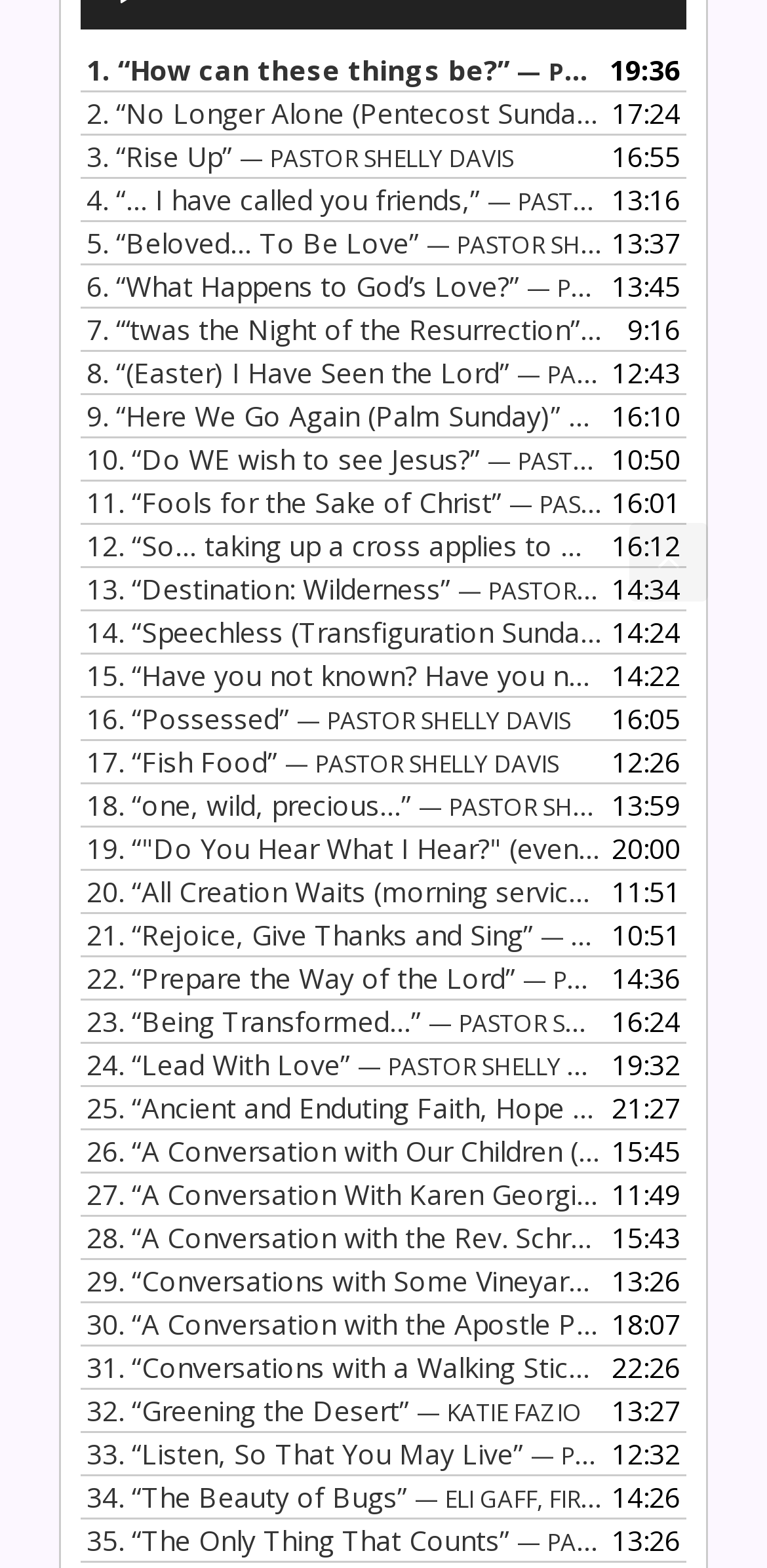Pinpoint the bounding box coordinates of the clickable element needed to complete the instruction: "Check the duration of the 15th sermon". The coordinates should be provided as four float numbers between 0 and 1: [left, top, right, bottom].

[0.797, 0.419, 0.887, 0.443]